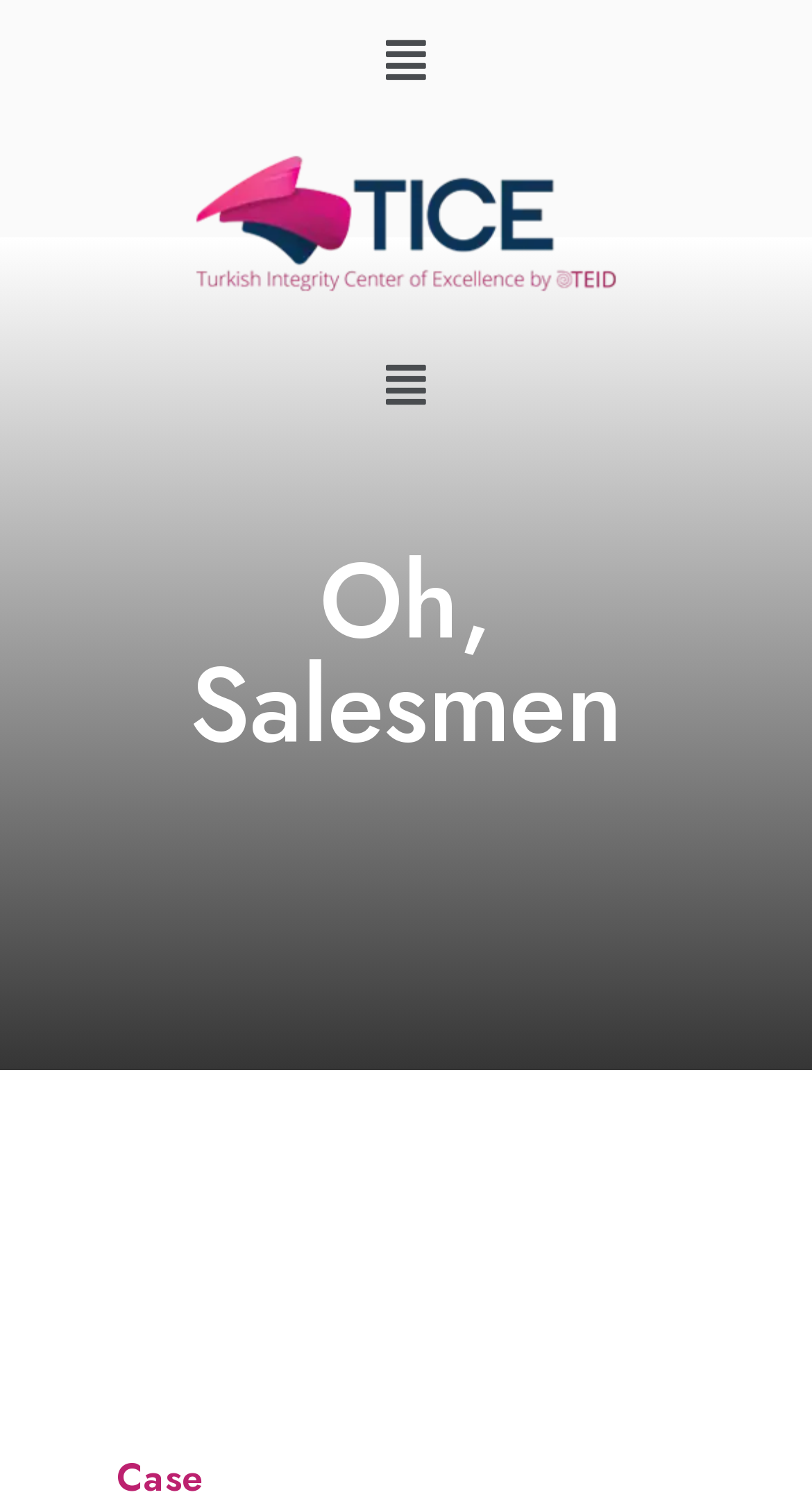Using the format (top-left x, top-left y, bottom-right x, bottom-right y), and given the element description, identify the bounding box coordinates within the screenshot: Menu

[0.456, 0.014, 0.544, 0.065]